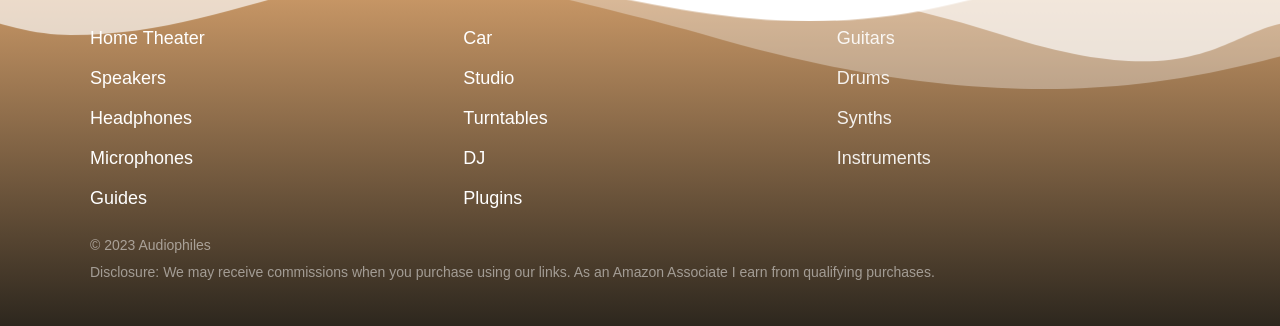Please provide a one-word or short phrase answer to the question:
What is the name of the website owner?

Audiophiles